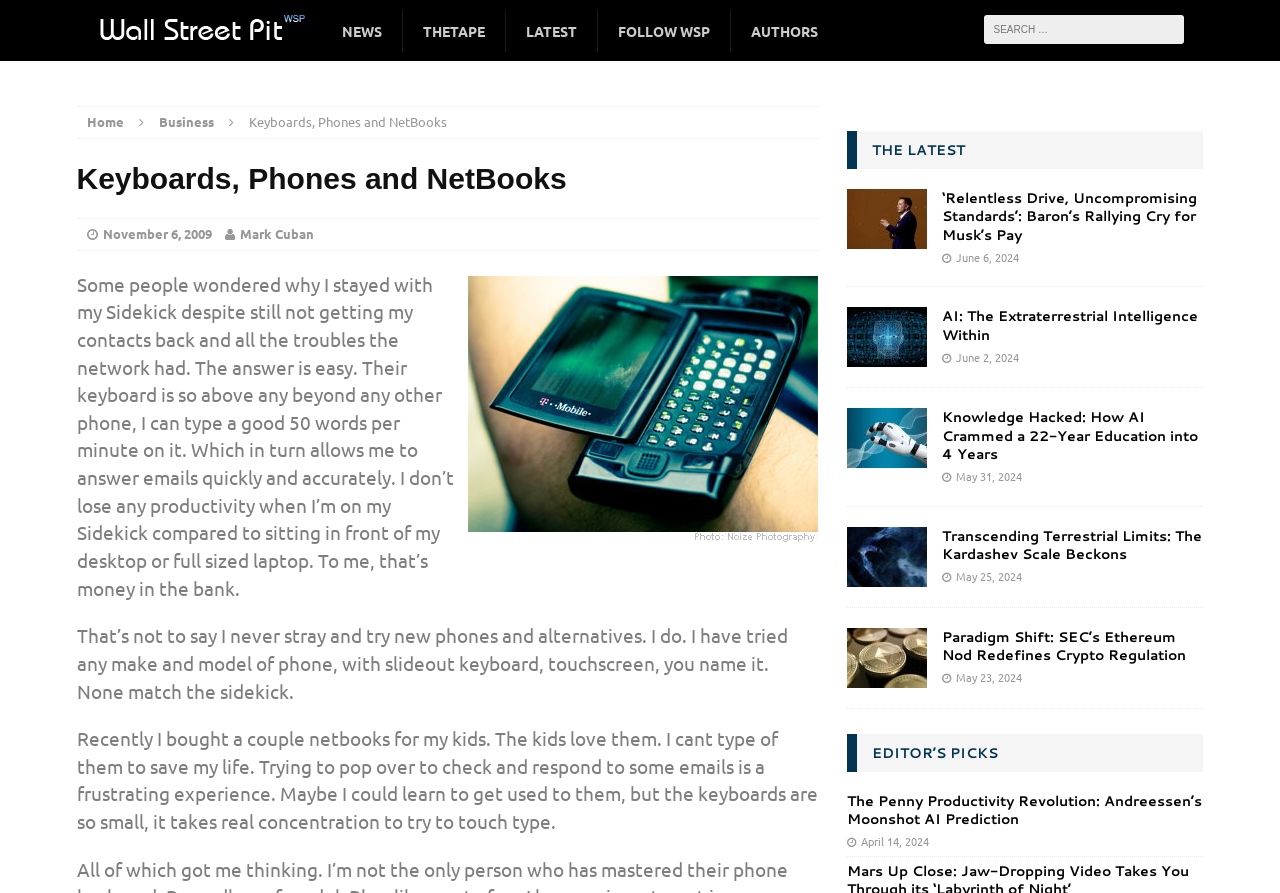Please give a succinct answer using a single word or phrase:
What is the name of the website?

Wall Street Pit